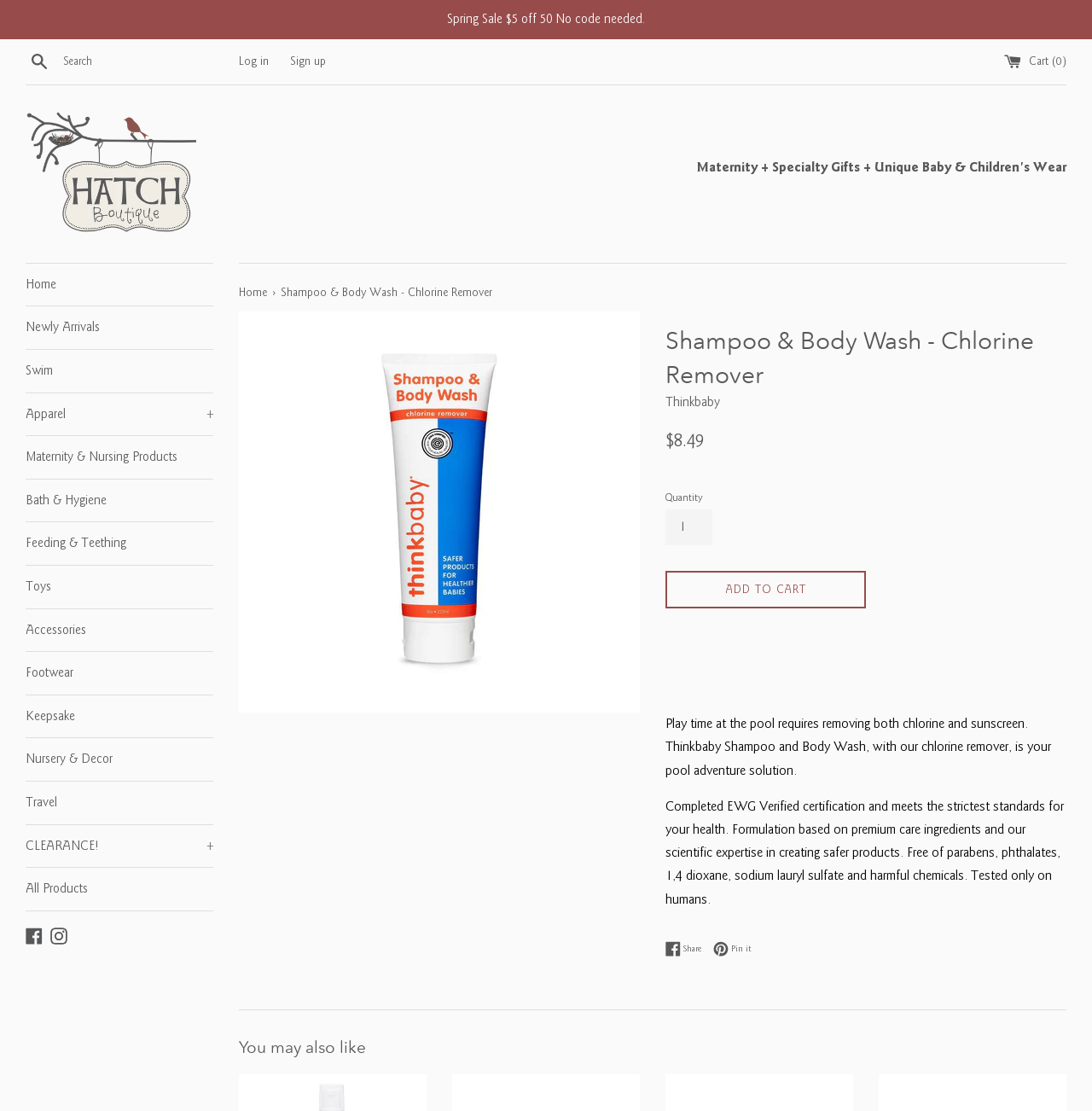Provide the bounding box coordinates of the HTML element this sentence describes: "Sandro Knauß". The bounding box coordinates consist of four float numbers between 0 and 1, i.e., [left, top, right, bottom].

None